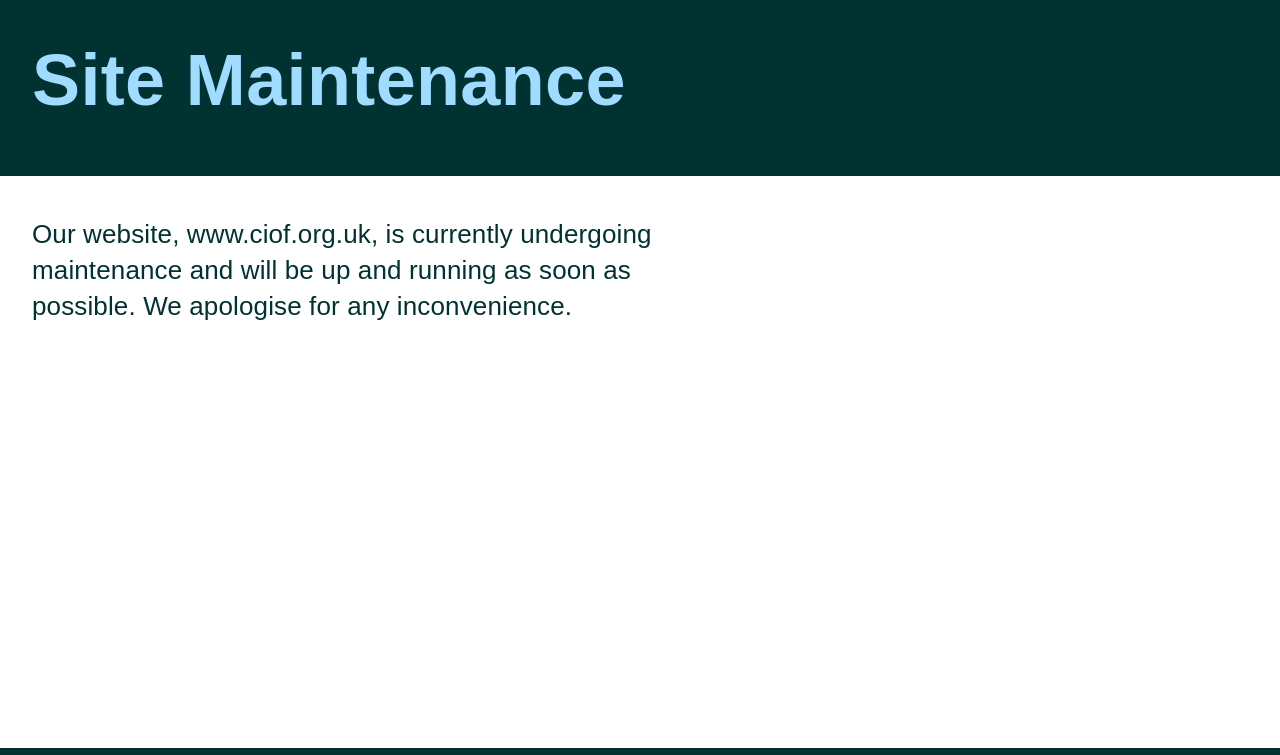What type of cookies does the website use?
Please respond to the question with as much detail as possible.

The text 'We use necessary cookies to make our website work.' indicates that the website uses necessary cookies. Additionally, there is an option to enable optional cookies, but the website will not set them unless enabled.